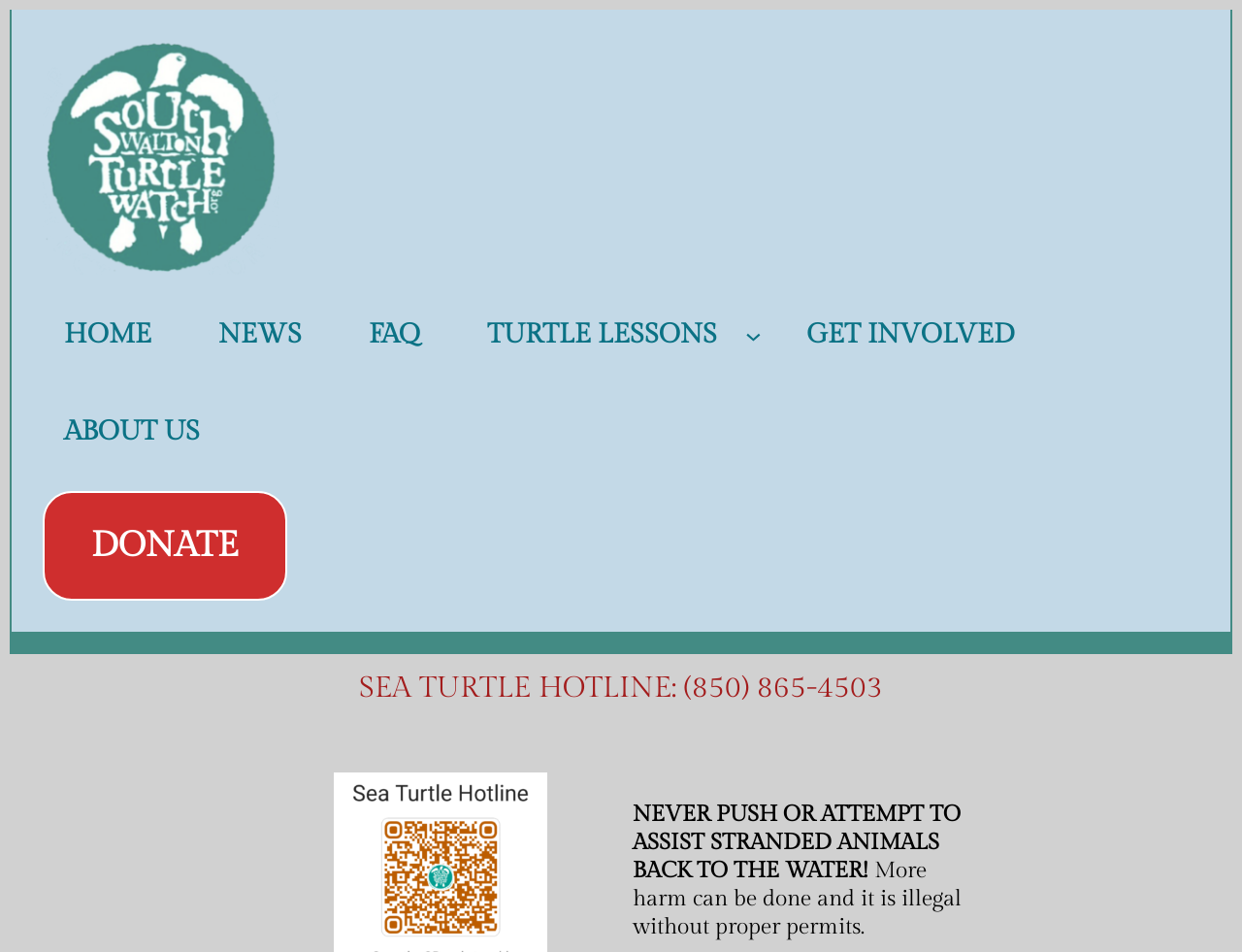What is the name of the turtle watch organization?
Please respond to the question with as much detail as possible.

The name of the turtle watch organization can be found in the top-left corner of the webpage, where it is written as 'South Walton Turtle Watch' and also has an image associated with it.